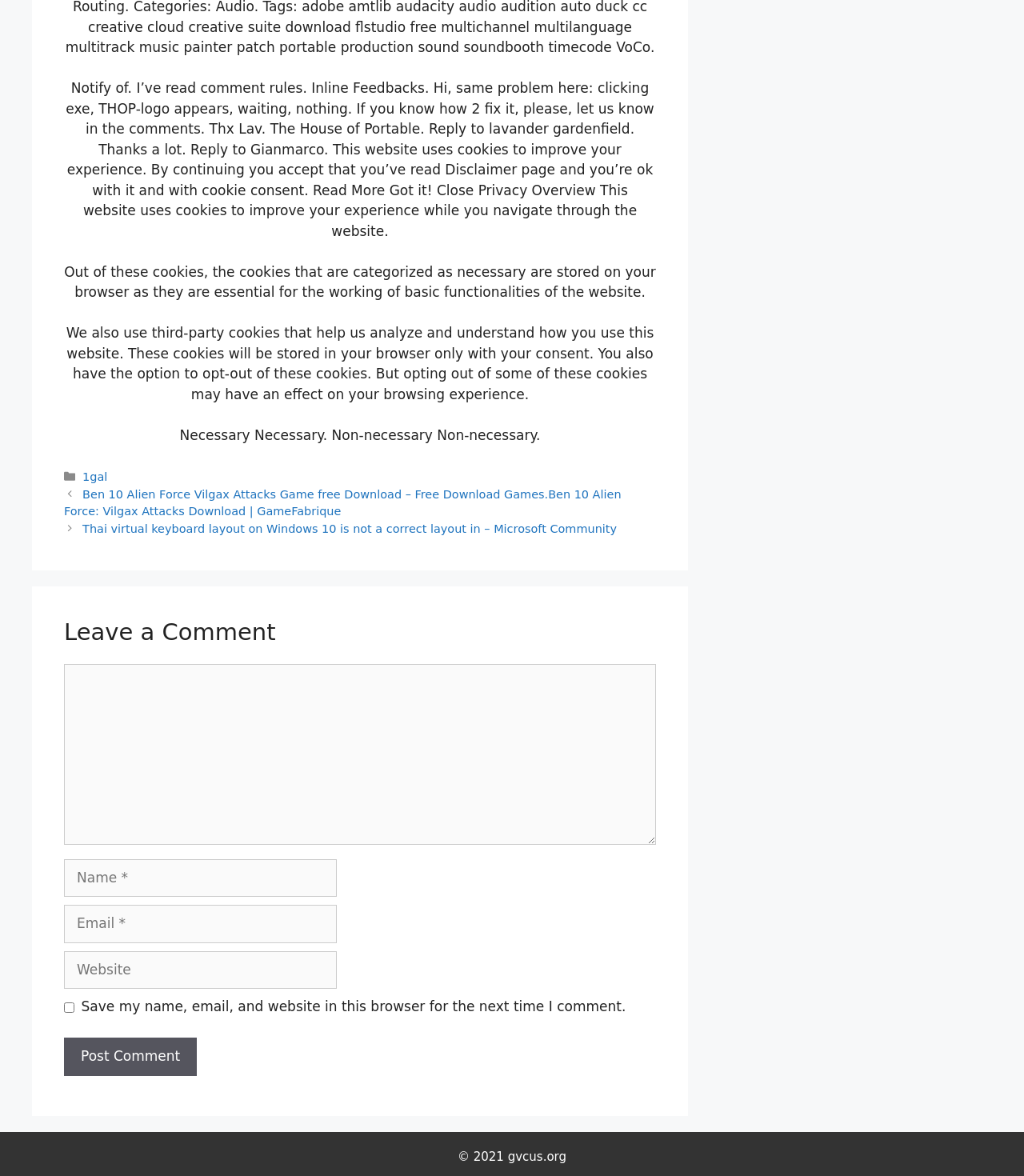Observe the image and answer the following question in detail: What is the copyright year of the website?

The webpage has a footer section with a copyright notice that states '© 2021 gvcus.org', indicating that the website's copyright year is 2021.